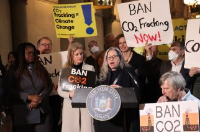Please respond to the question with a concise word or phrase:
What is the setting of the demonstration?

Legislative setting